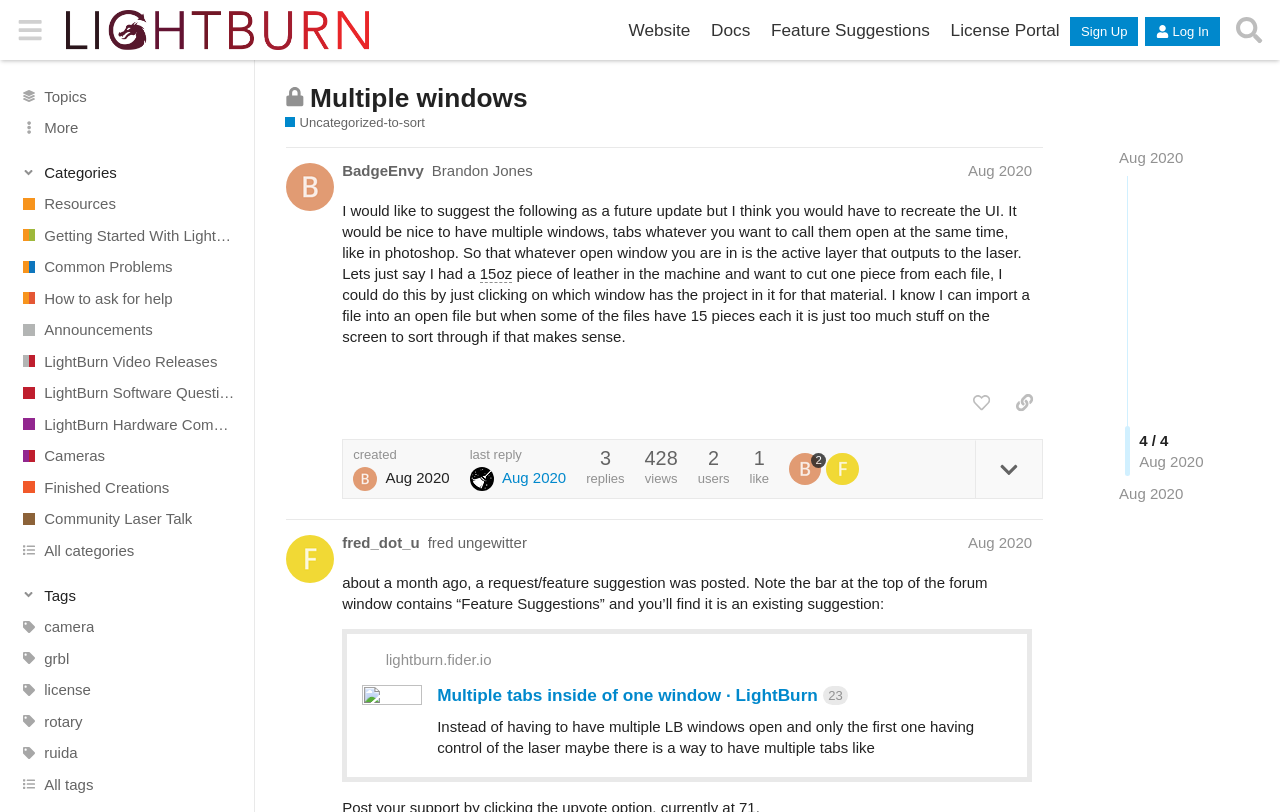Find the bounding box coordinates of the clickable area required to complete the following action: "View the 'Multiple windows' topic".

[0.242, 0.102, 0.412, 0.139]